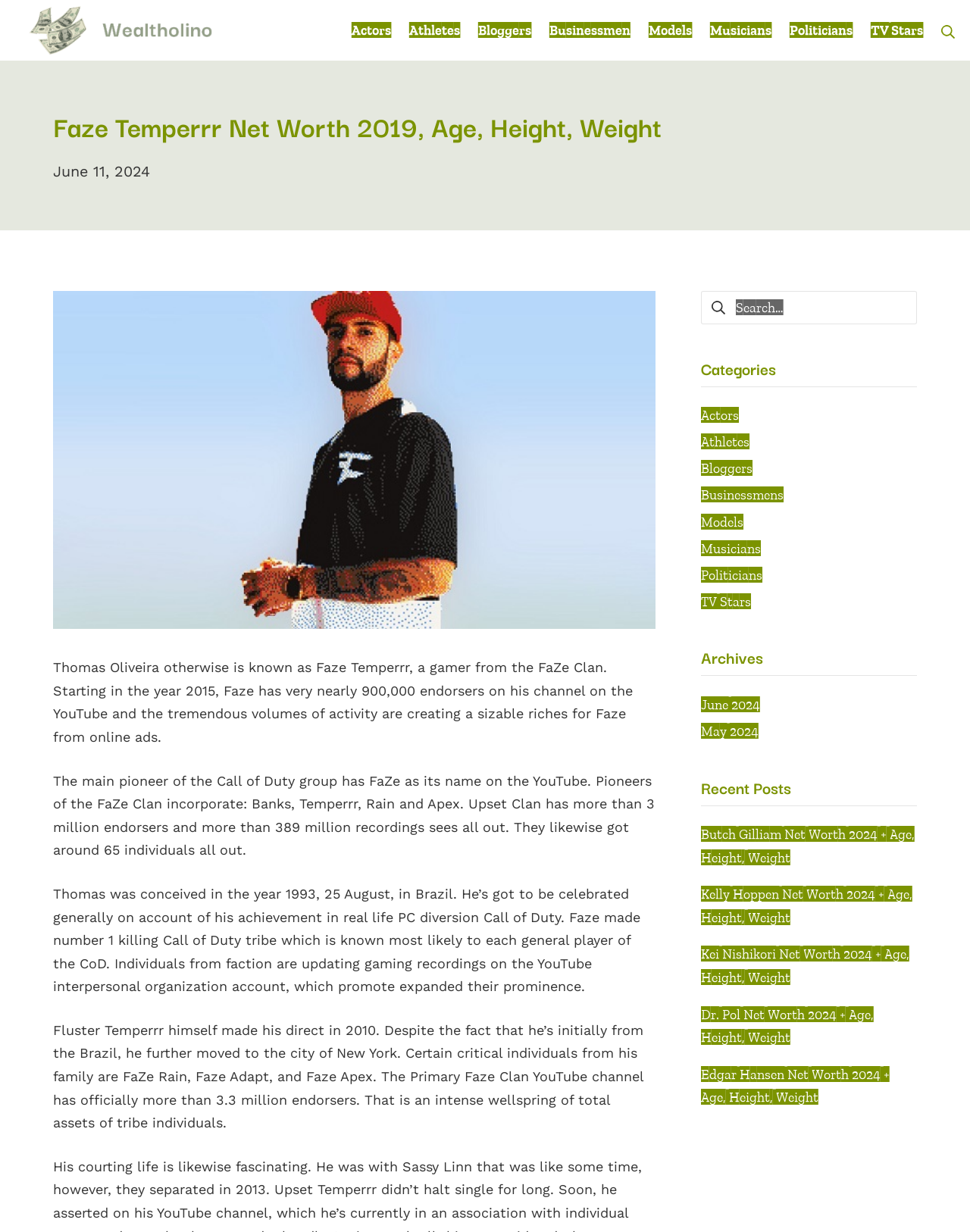Locate the bounding box of the UI element described by: "parent_node: Search for: name="s" placeholder="Search…"" in the given webpage screenshot.

[0.723, 0.236, 0.945, 0.263]